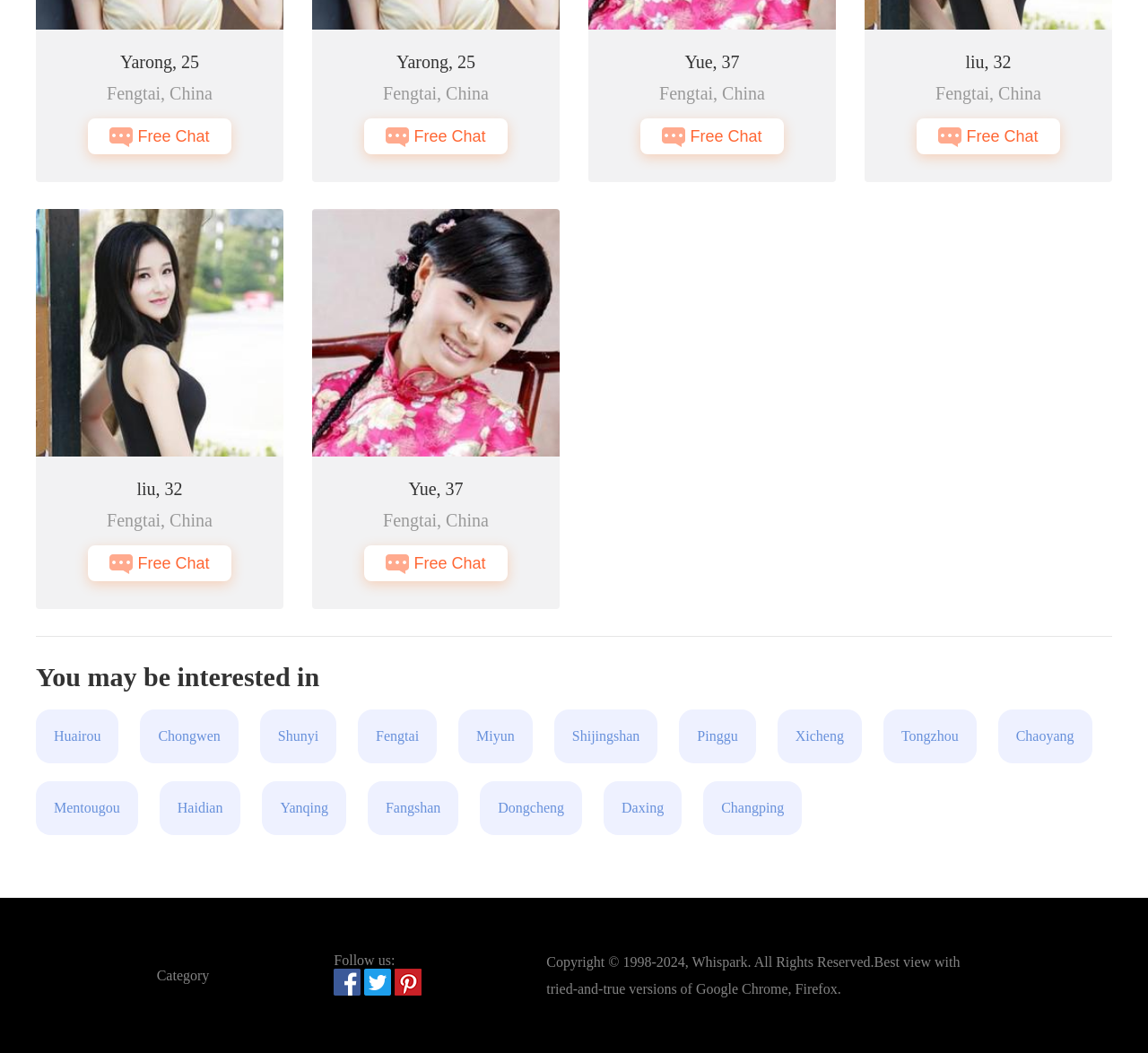Provide the bounding box coordinates in the format (top-left x, top-left y, bottom-right x, bottom-right y). All values are floating point numbers between 0 and 1. Determine the bounding box coordinate of the UI element described as: Mentougou

[0.031, 0.692, 0.967, 0.774]